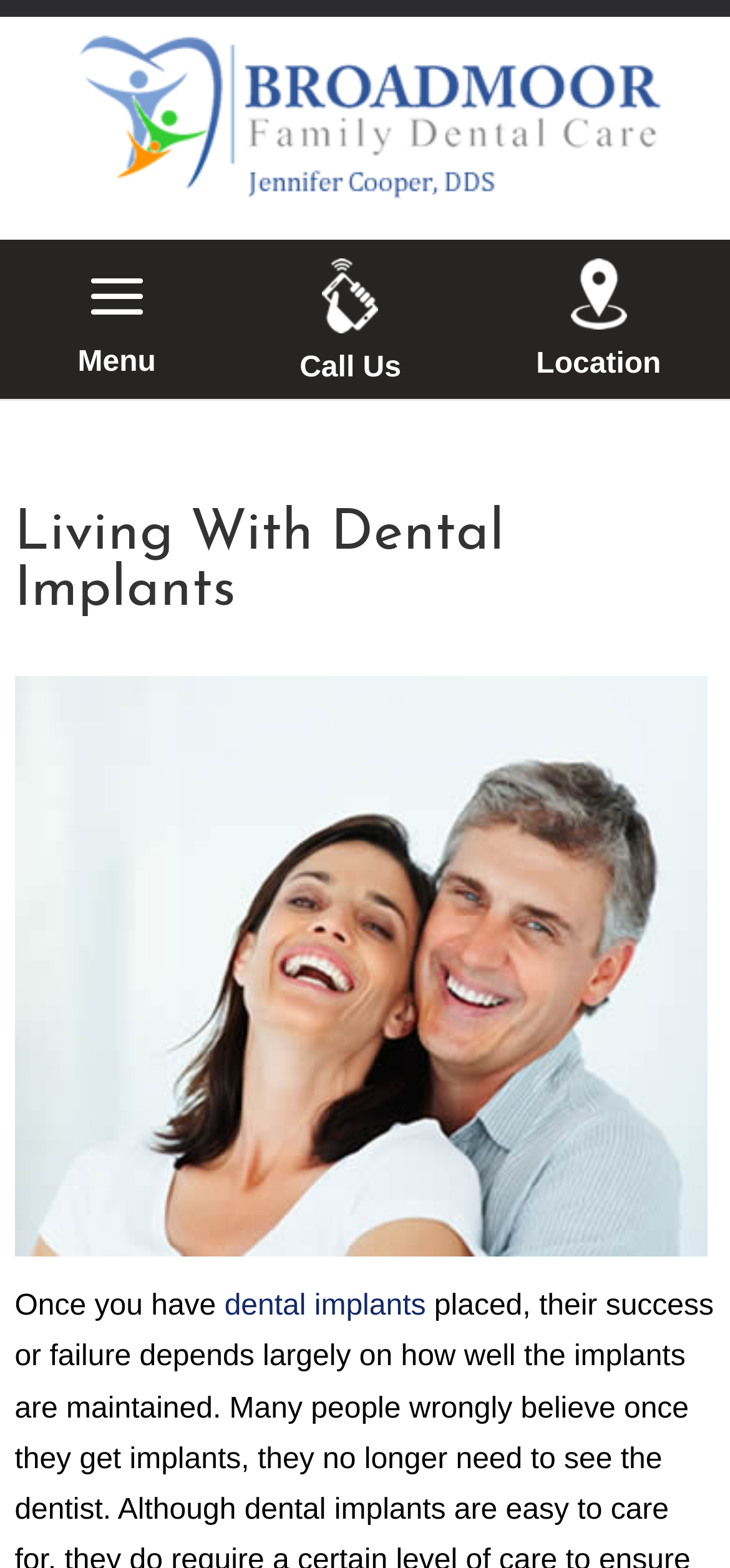Generate a comprehensive description of the webpage content.

The webpage is about "Living With Dental Implants" and is provided by Broadmoor Family Dental Care. At the top left corner, there is a logo of Broadmoor Family Dental Care, which is an image accompanied by a link to the dental care's homepage. Next to the logo, there is a menu button labeled "Menu". On the right side of the top section, there are three elements: a "Call Us" button, a phone icon with a link to make a call, and a location icon with a link to the dental care's location.

Below the top section, there is a large heading that spans almost the entire width of the page, titled "Living With Dental Implants". Below the heading, there is a large image related to dental implants. The main content of the page starts with a paragraph of text that begins with "Once you have dental implants placed, their success or failure depends largely on how well the implants are maintained." The phrase "dental implants" in the text is a link, likely leading to more information about dental implants.